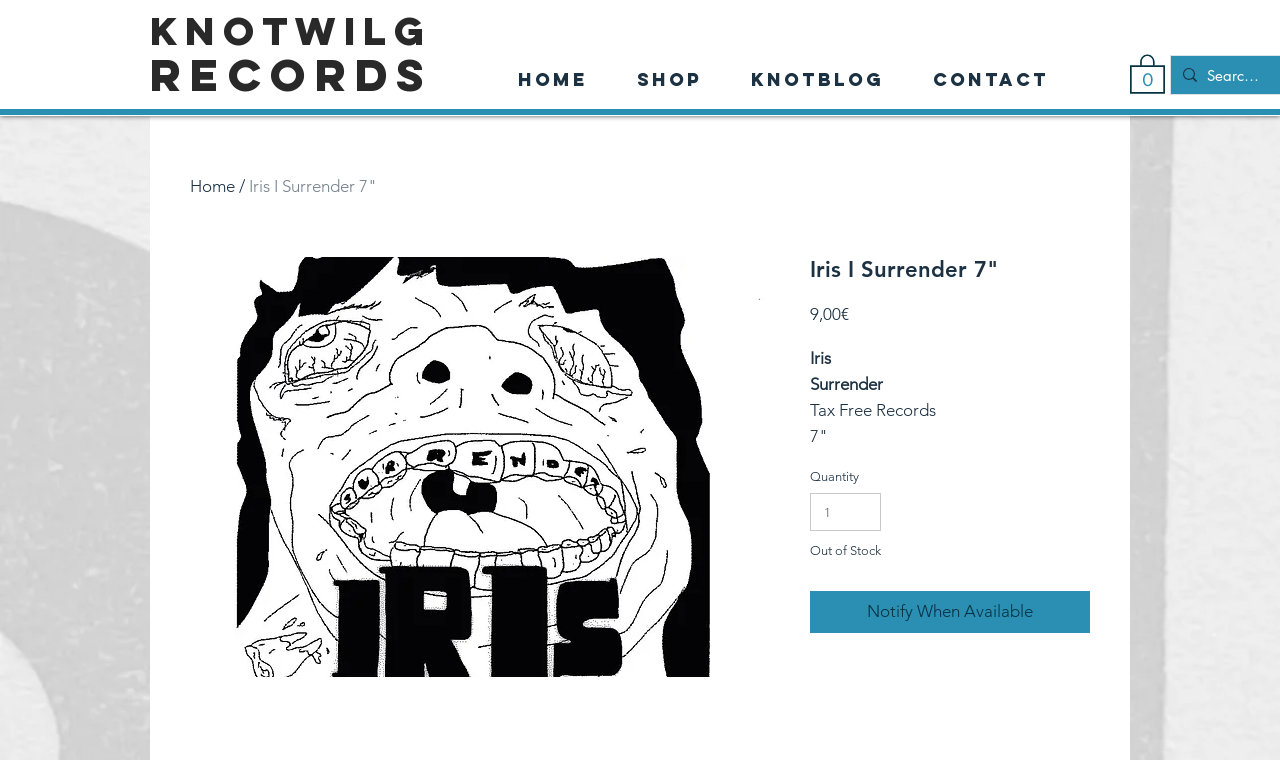Highlight the bounding box coordinates of the region I should click on to meet the following instruction: "Change the quantity".

[0.633, 0.649, 0.688, 0.699]